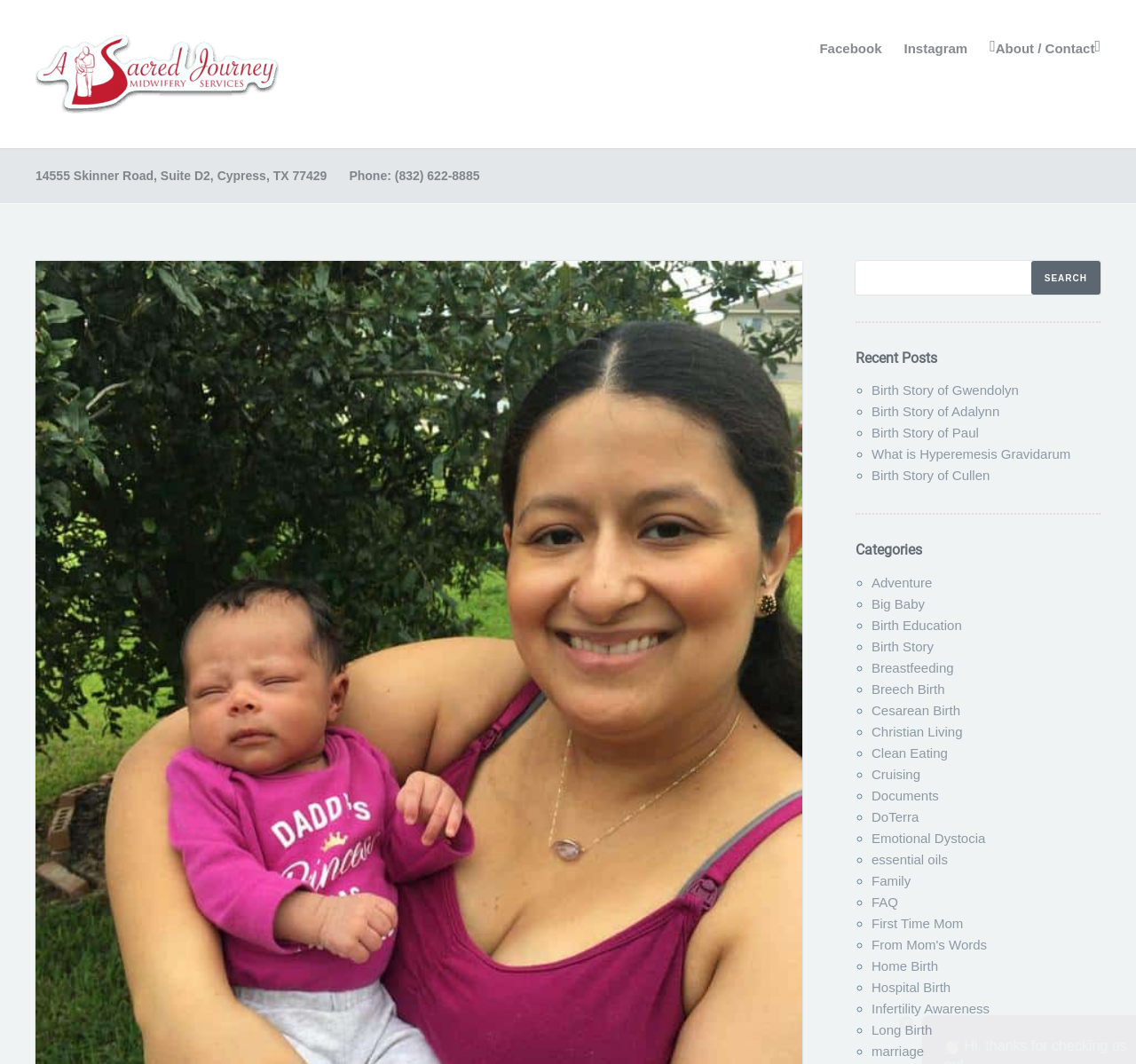Find the bounding box coordinates for the area you need to click to carry out the instruction: "Search for something". The coordinates should be four float numbers between 0 and 1, indicated as [left, top, right, bottom].

[0.753, 0.245, 0.969, 0.277]